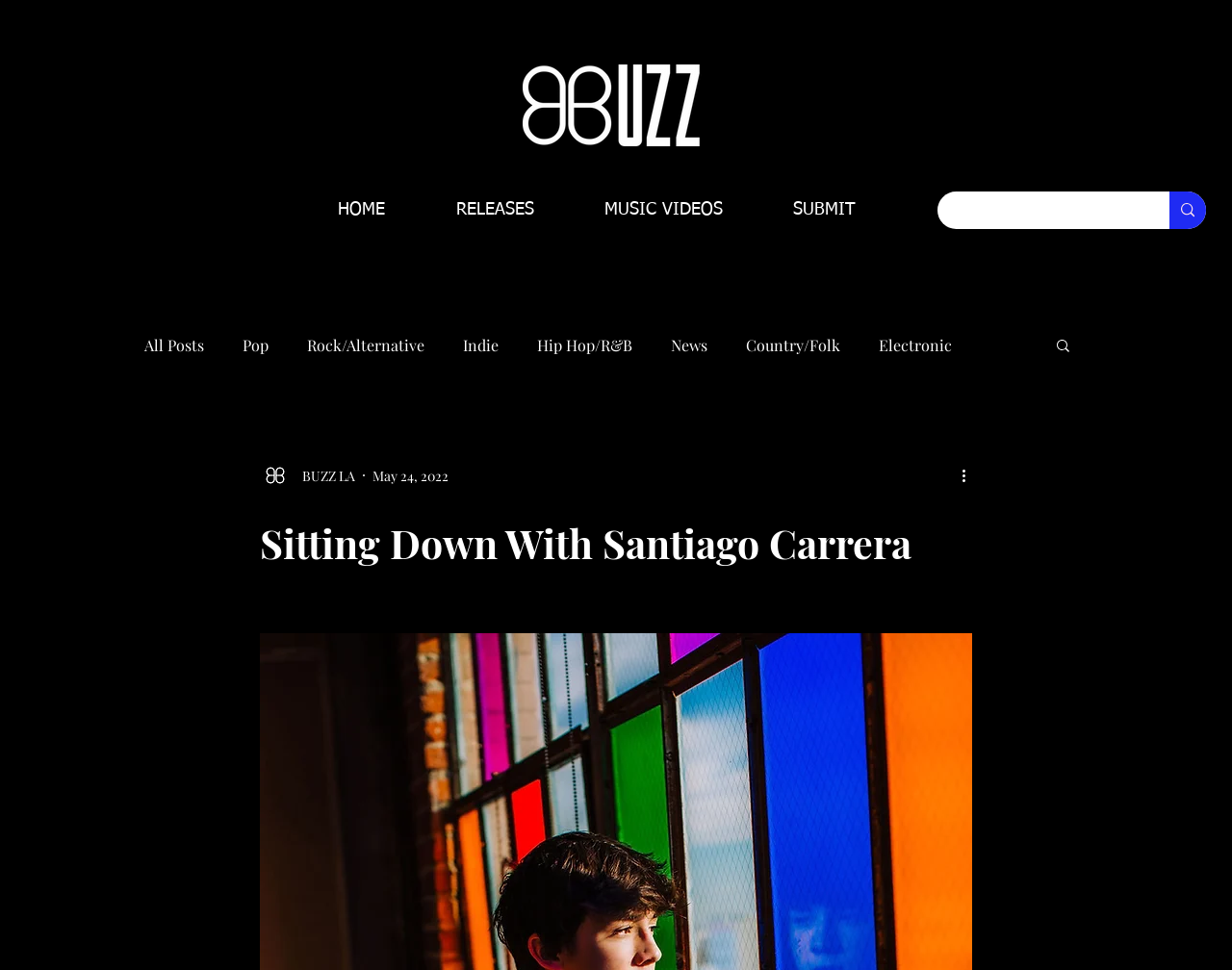Elaborate on the different components and information displayed on the webpage.

The webpage appears to be an article or interview page on a music blog or website called BuzzMusic. At the top left corner, there is a white logo of BuzzMusic, and next to it, a navigation menu with links to different sections of the website, including "HOME", "RELEASES", "MUSIC VIDEOS", and "SUBMIT". 

Below the navigation menu, there is another navigation menu with links to different genres of music, such as "Pop", "Rock/Alternative", "Indie", and more. To the right of this menu, there is a search button with a magnifying glass icon.

The main content of the page is an interview or article titled "Sitting Down With Santiago Carrera", which is a conversation with an actor who plays a character named Gus in a show called Chicken Girls. The title of the article is in a large font, and below it, there is a picture of the writer or interviewer. The article text is not explicitly mentioned, but it appears to be a Q&A session with Santiago Carrera.

On the top right corner, there is a button with the text "More actions", and below it, there is a section with the text "BUZZ LA" and a date "May 24, 2022". The page also has a search bar at the top right corner, which allows users to search for content on the website.